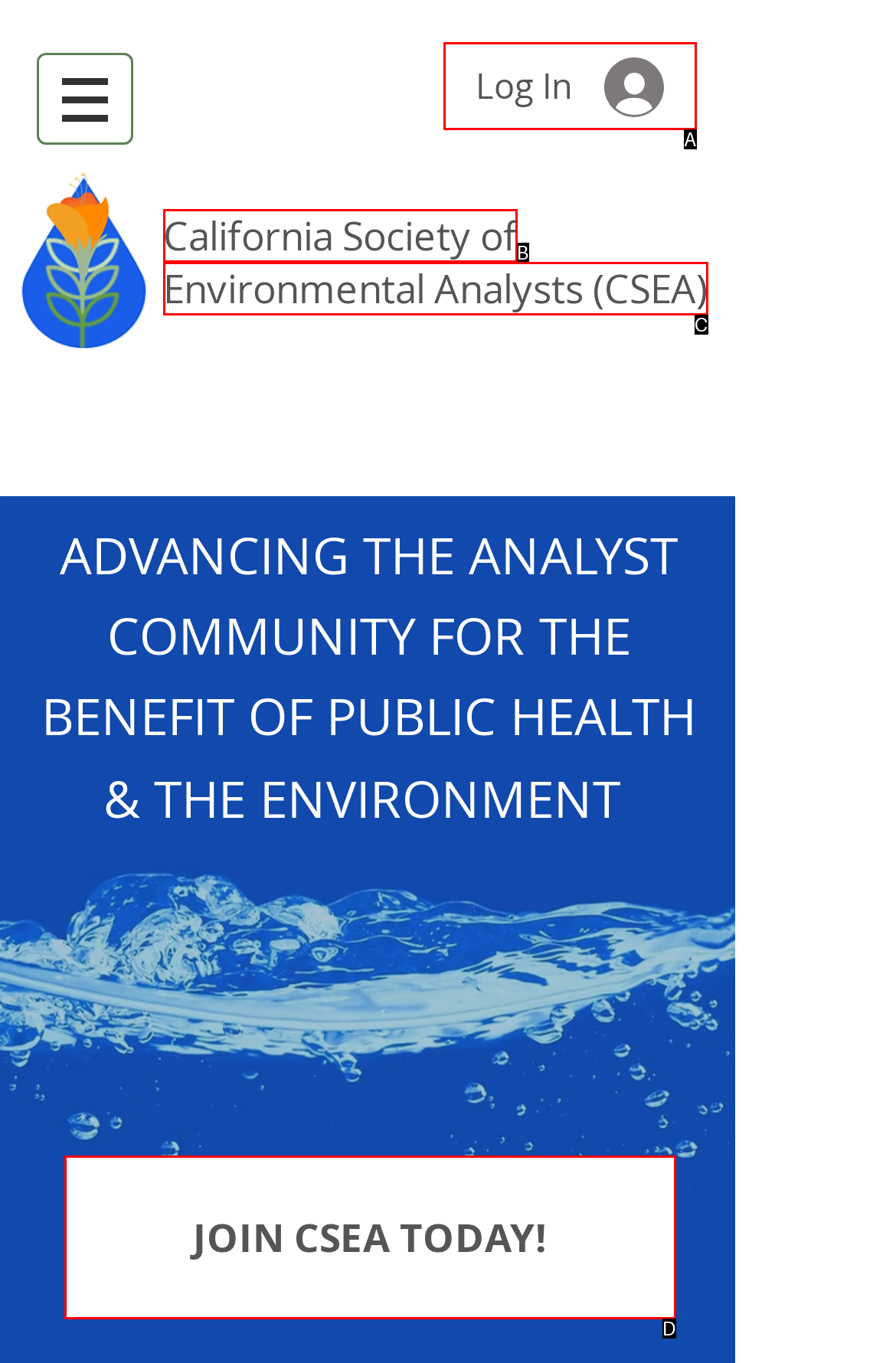From the options presented, which lettered element matches this description: Log In
Reply solely with the letter of the matching option.

A